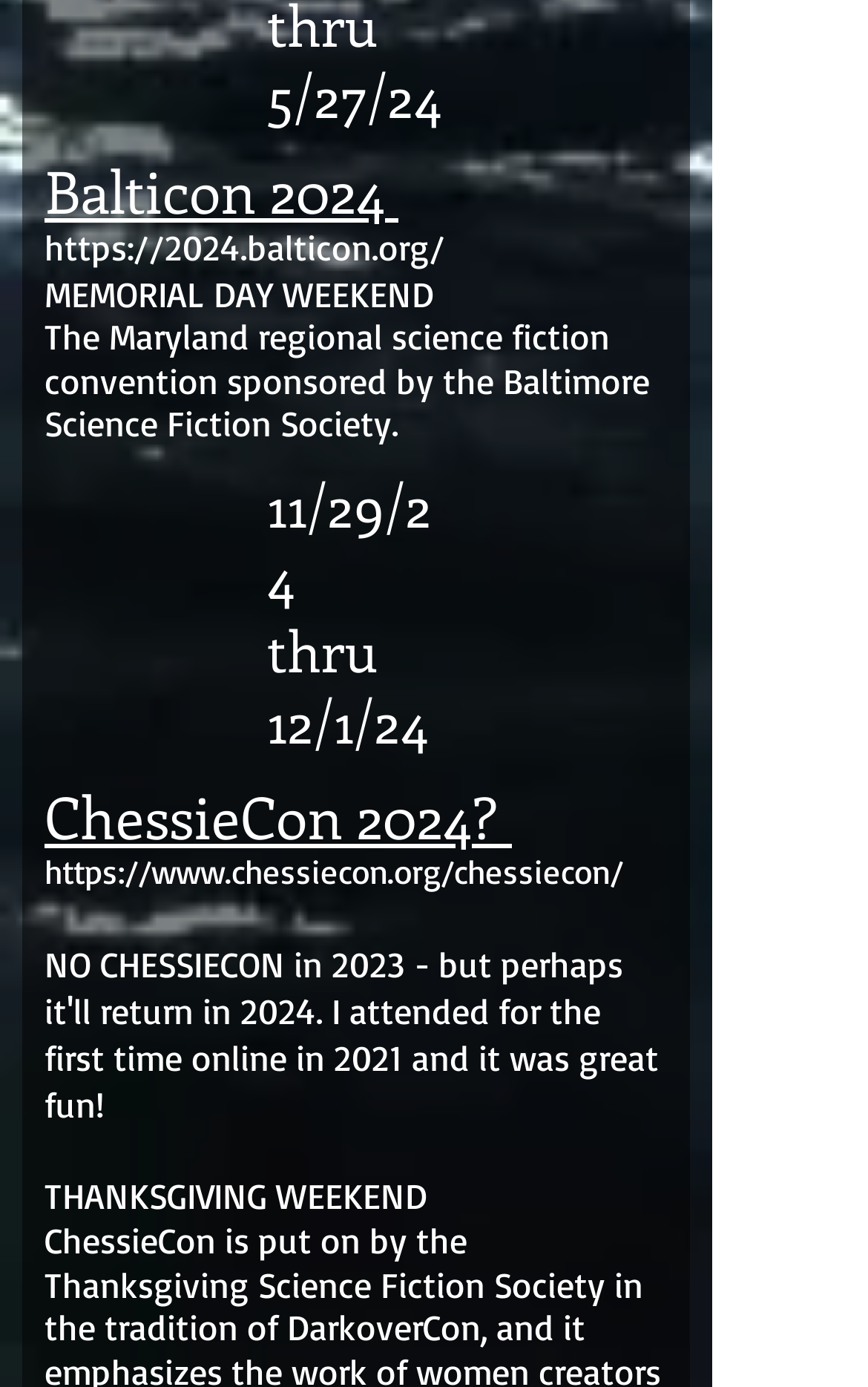Locate the UI element that matches the description https://2024.balticon.org/ in the webpage screenshot. Return the bounding box coordinates in the format (top-left x, top-left y, bottom-right x, bottom-right y), with values ranging from 0 to 1.

[0.051, 0.162, 0.513, 0.194]